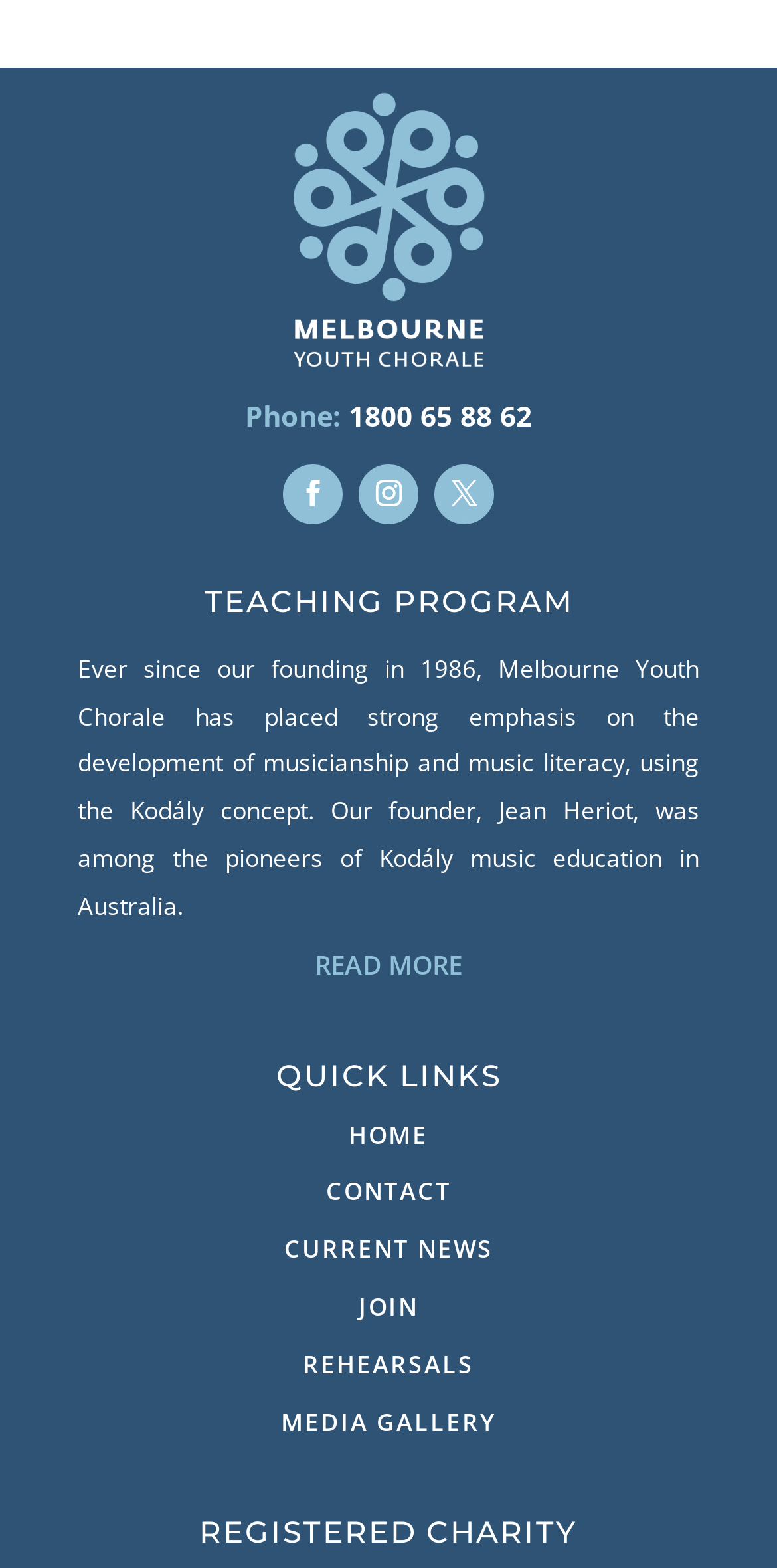How many quick links are there?
Refer to the image and respond with a one-word or short-phrase answer.

6